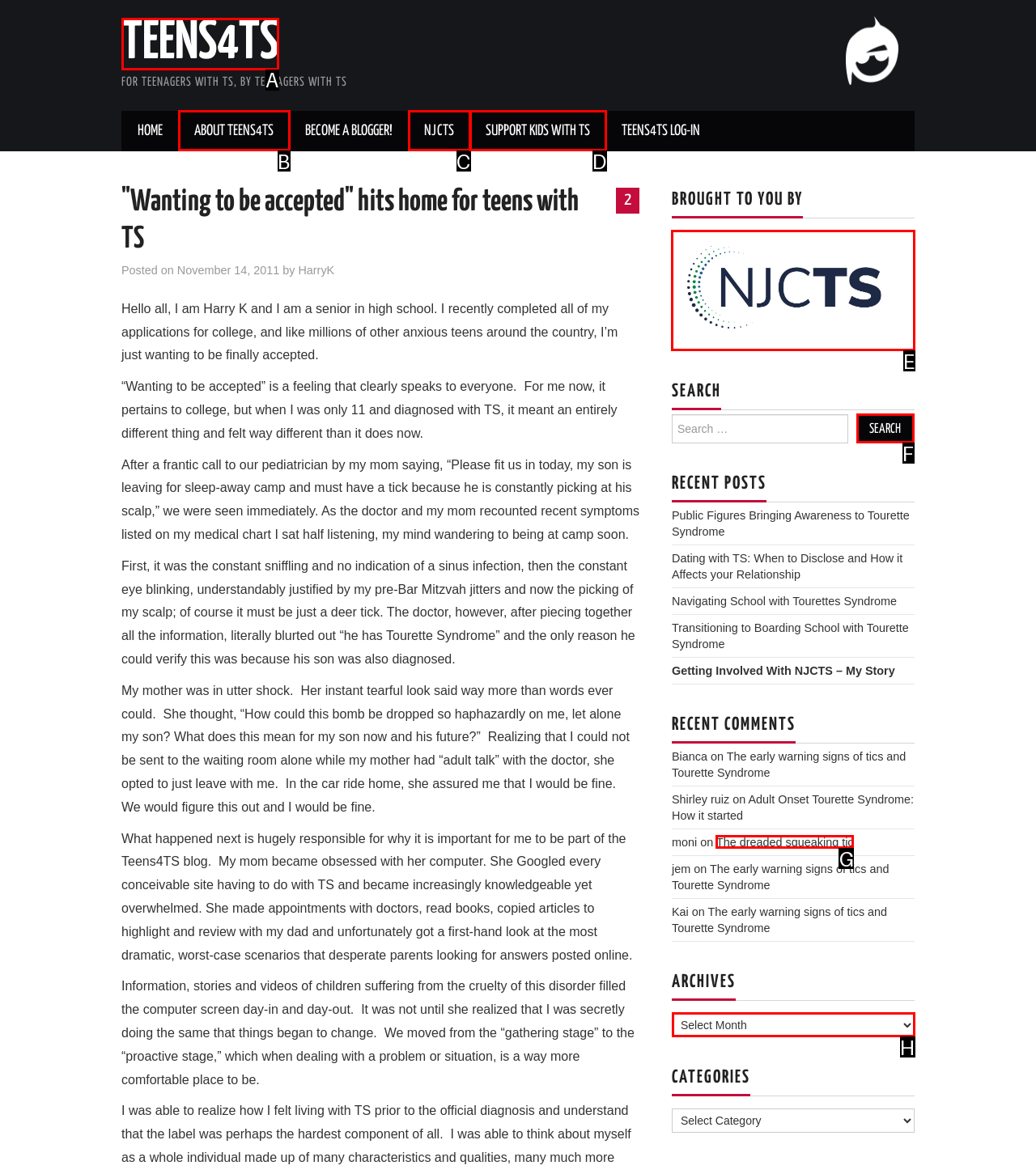Determine the letter of the element I should select to fulfill the following instruction: Click on the 'NJCTS' link. Just provide the letter.

E